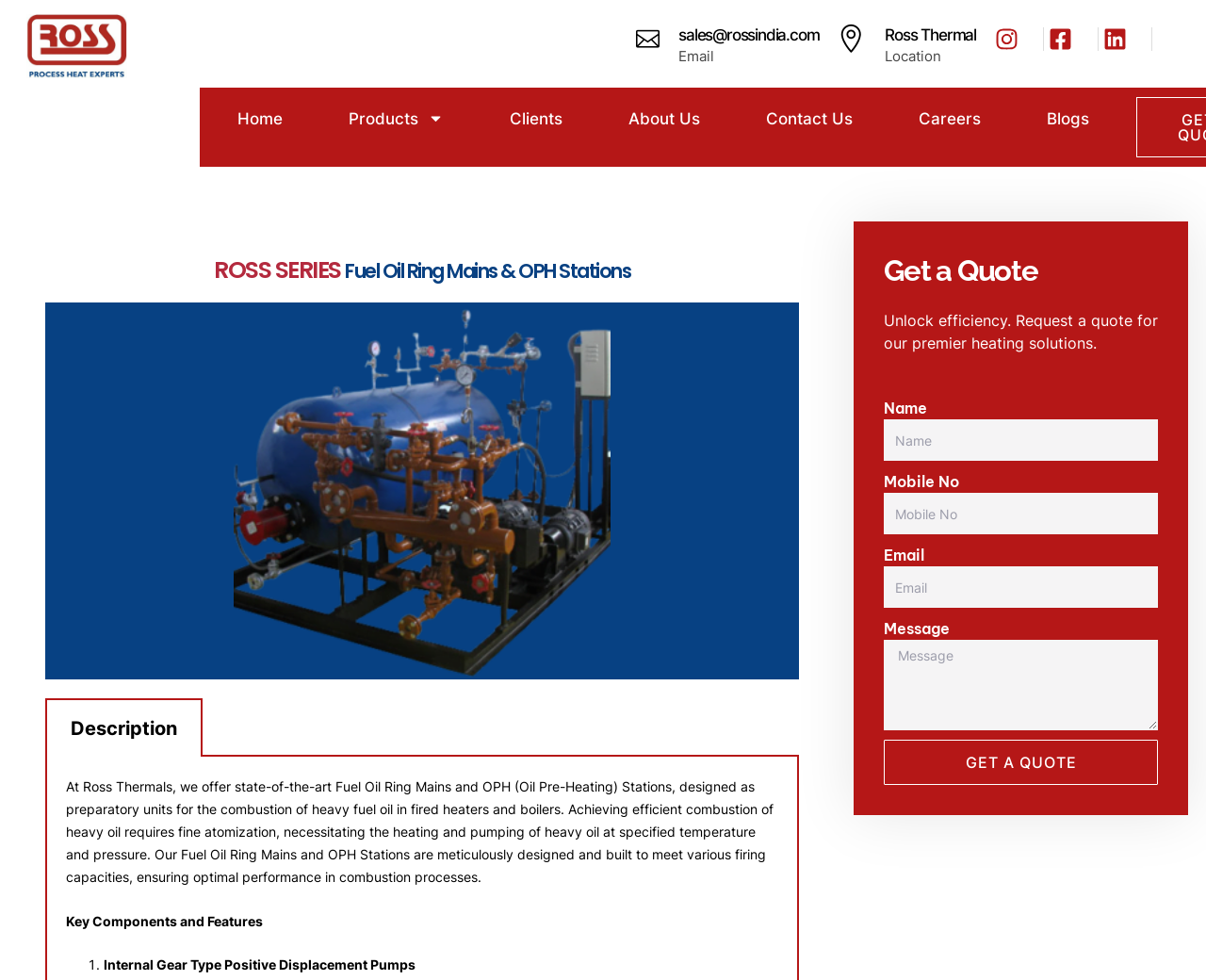What is the text on the button in the quote form?
Utilize the image to construct a detailed and well-explained answer.

The button in the quote form has the text 'GET A QUOTE', which is a call-to-action to submit the quote request.